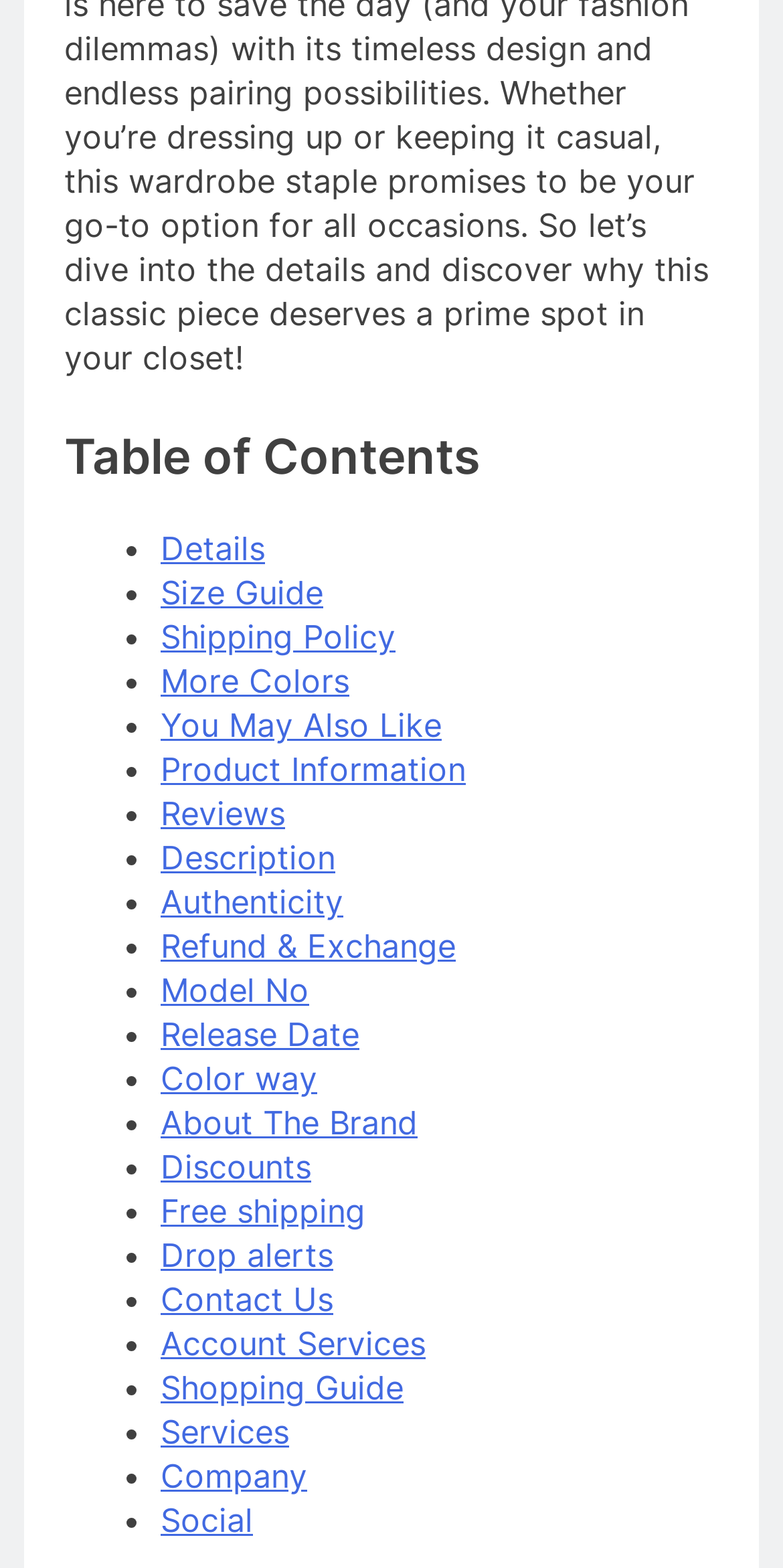Locate the UI element described by Contact Us and provide its bounding box coordinates. Use the format (top-left x, top-left y, bottom-right x, bottom-right y) with all values as floating point numbers between 0 and 1.

[0.205, 0.816, 0.426, 0.841]